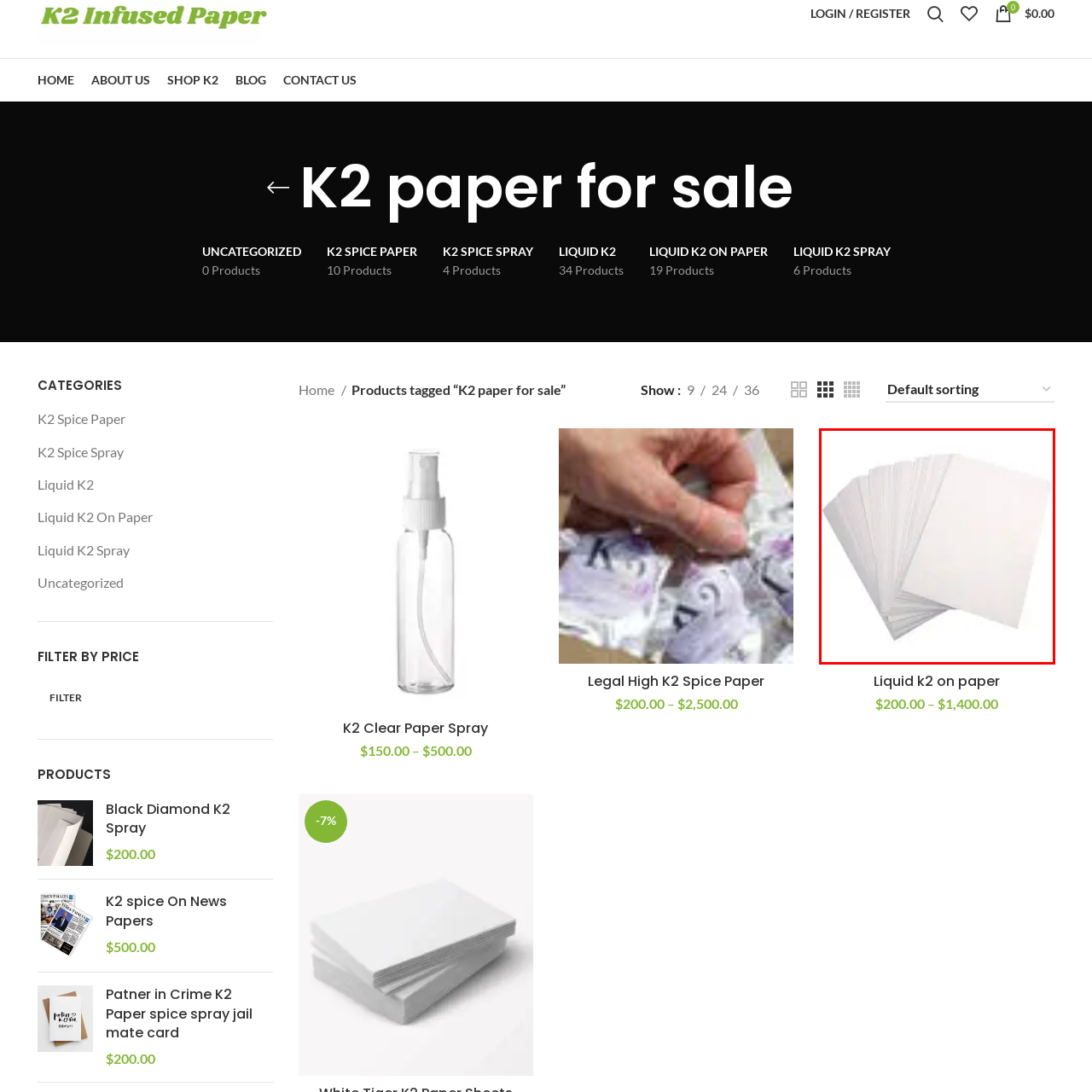Take a close look at the image outlined in red and answer the ensuing question with a single word or phrase:
What is the potential use of the 'Liquid K2 on Paper' product?

Creative projects